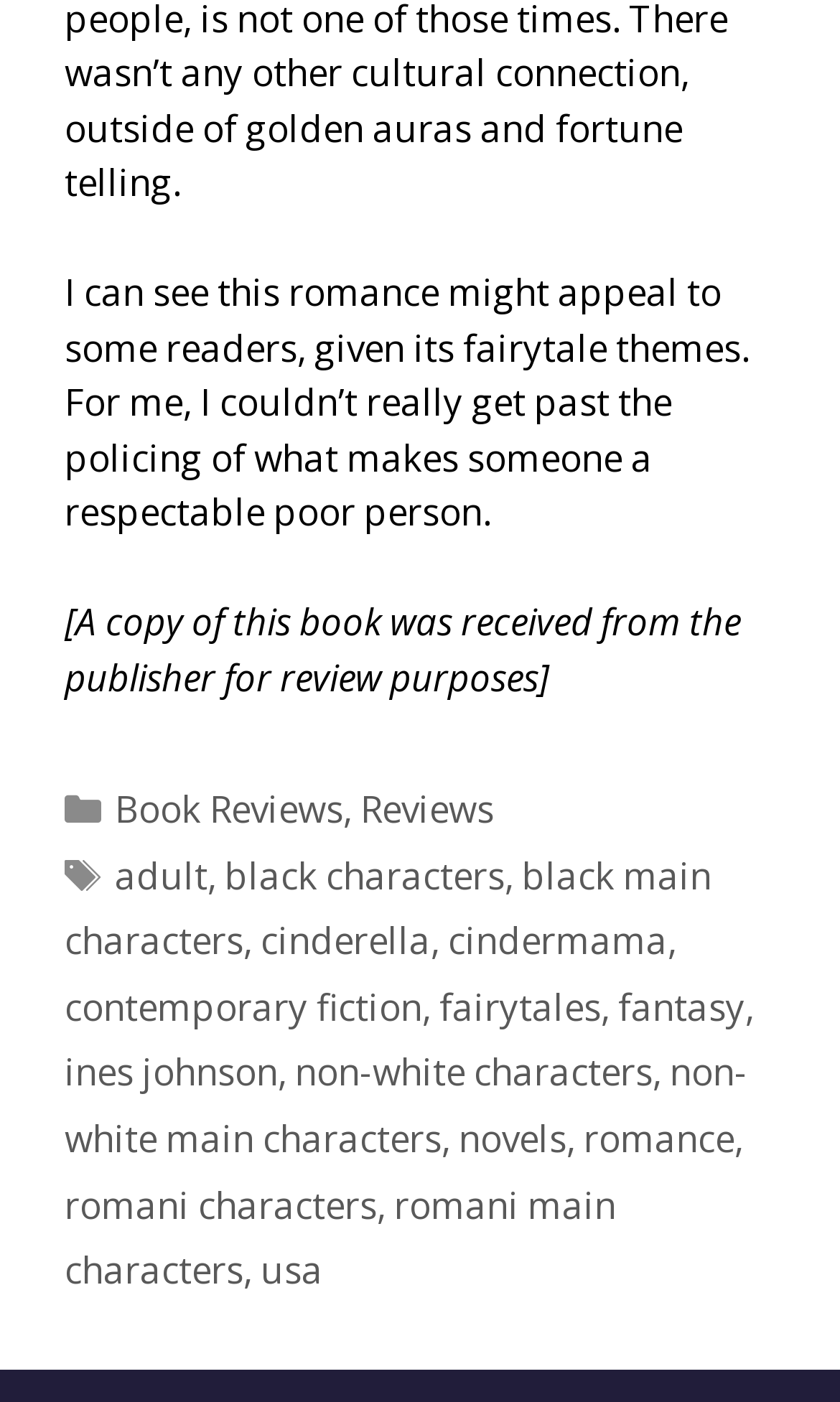Given the webpage screenshot and the description, determine the bounding box coordinates (top-left x, top-left y, bottom-right x, bottom-right y) that define the location of the UI element matching this description: Book Reviews

[0.136, 0.559, 0.408, 0.595]